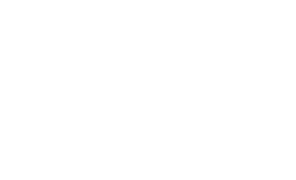Give a thorough caption for the picture.

The image features the logo of "Intermountain Drywall Inc.," showcasing a professional and streamlined design that represents the company's identity. Below the logo, a caption emphasizes that they are a drywall contracting company based in Bozeman, Montana. The company specializes in multifamily and custom projects in the northwest, highlighting their expertise and versatility. Additionally, they undertake various residential and commercial projects each year, reinforcing their comprehensive service offerings. This branding effectively communicates their commitment to quality and professionalism in the drywall industry.